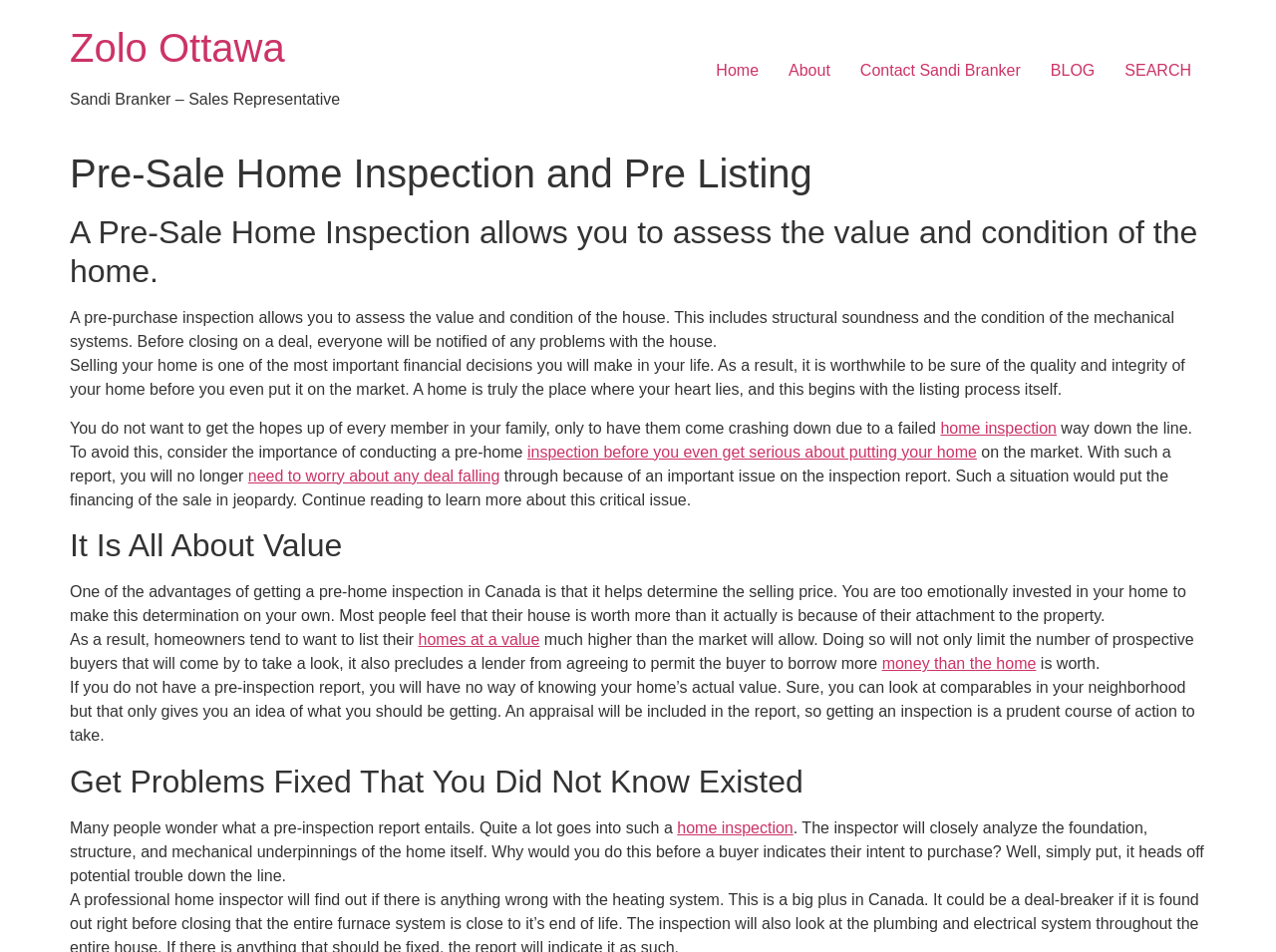Determine the bounding box coordinates for the area that needs to be clicked to fulfill this task: "Click on the 'Home' link". The coordinates must be given as four float numbers between 0 and 1, i.e., [left, top, right, bottom].

[0.549, 0.054, 0.606, 0.095]